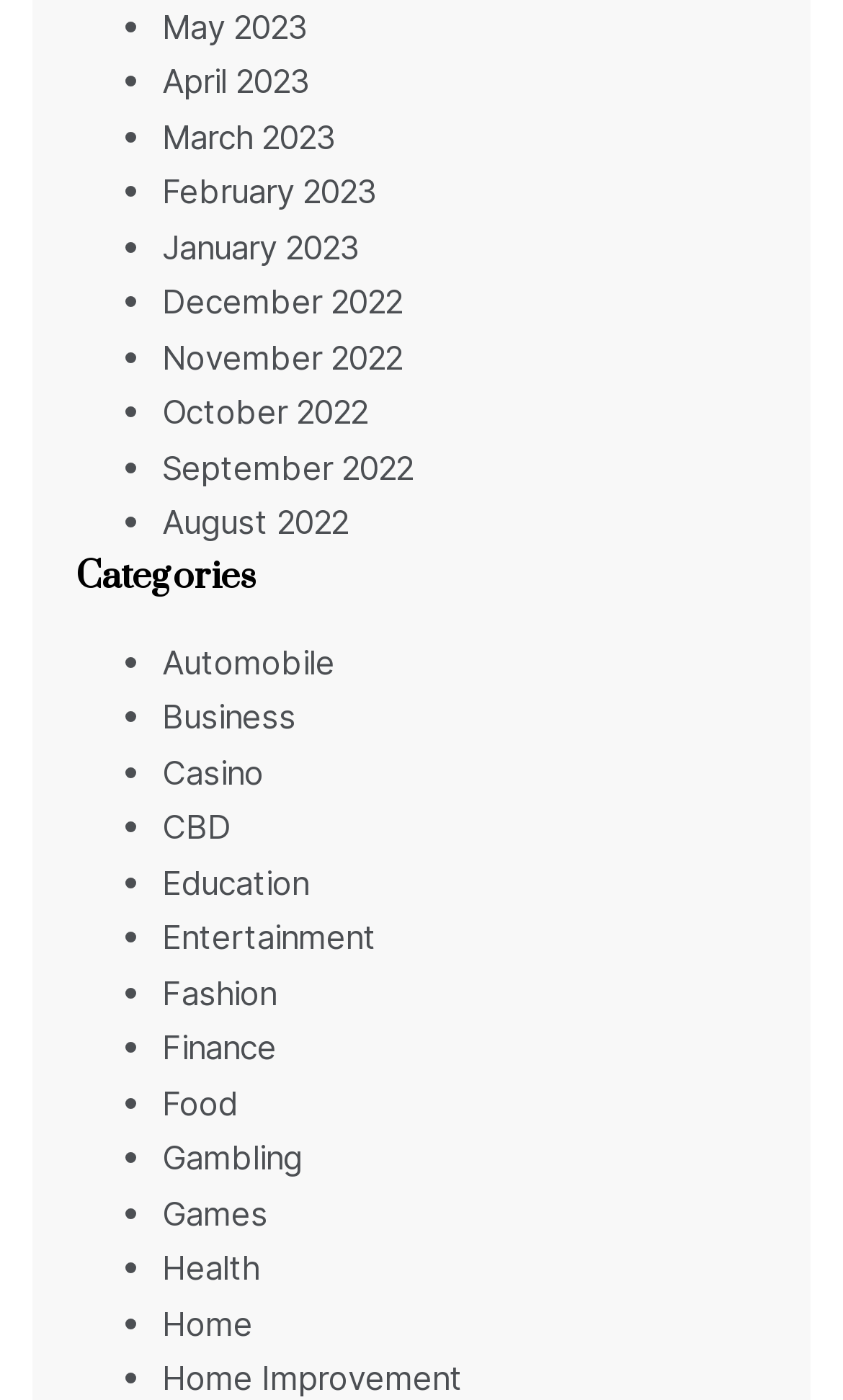Are the categories listed in alphabetical order?
Provide a one-word or short-phrase answer based on the image.

Yes